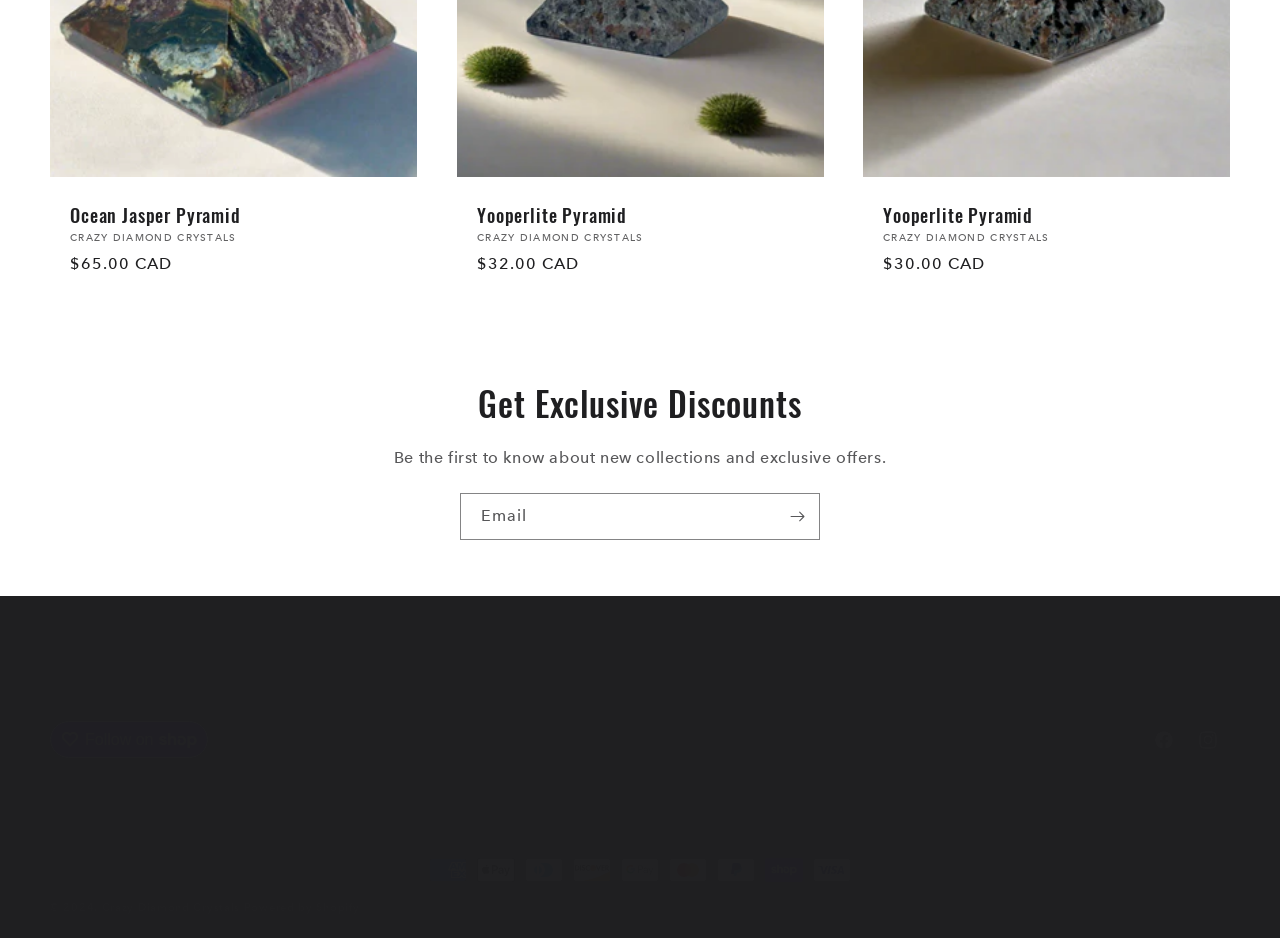Can you find the bounding box coordinates of the area I should click to execute the following instruction: "Click the 'Ocean Jasper Pyramid' link"?

[0.055, 0.217, 0.31, 0.241]